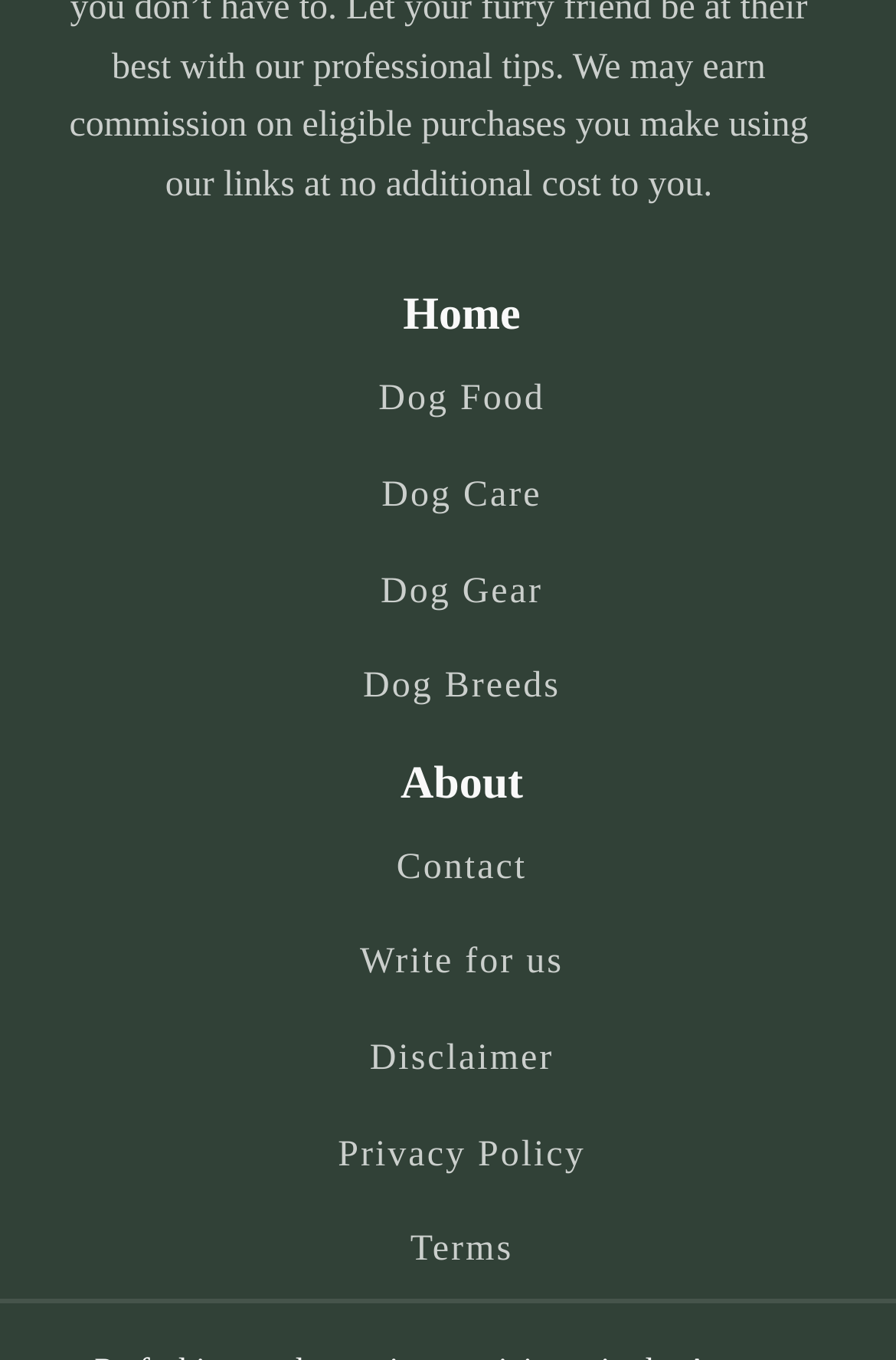Provide the bounding box for the UI element matching this description: "Write for us".

[0.402, 0.694, 0.629, 0.723]